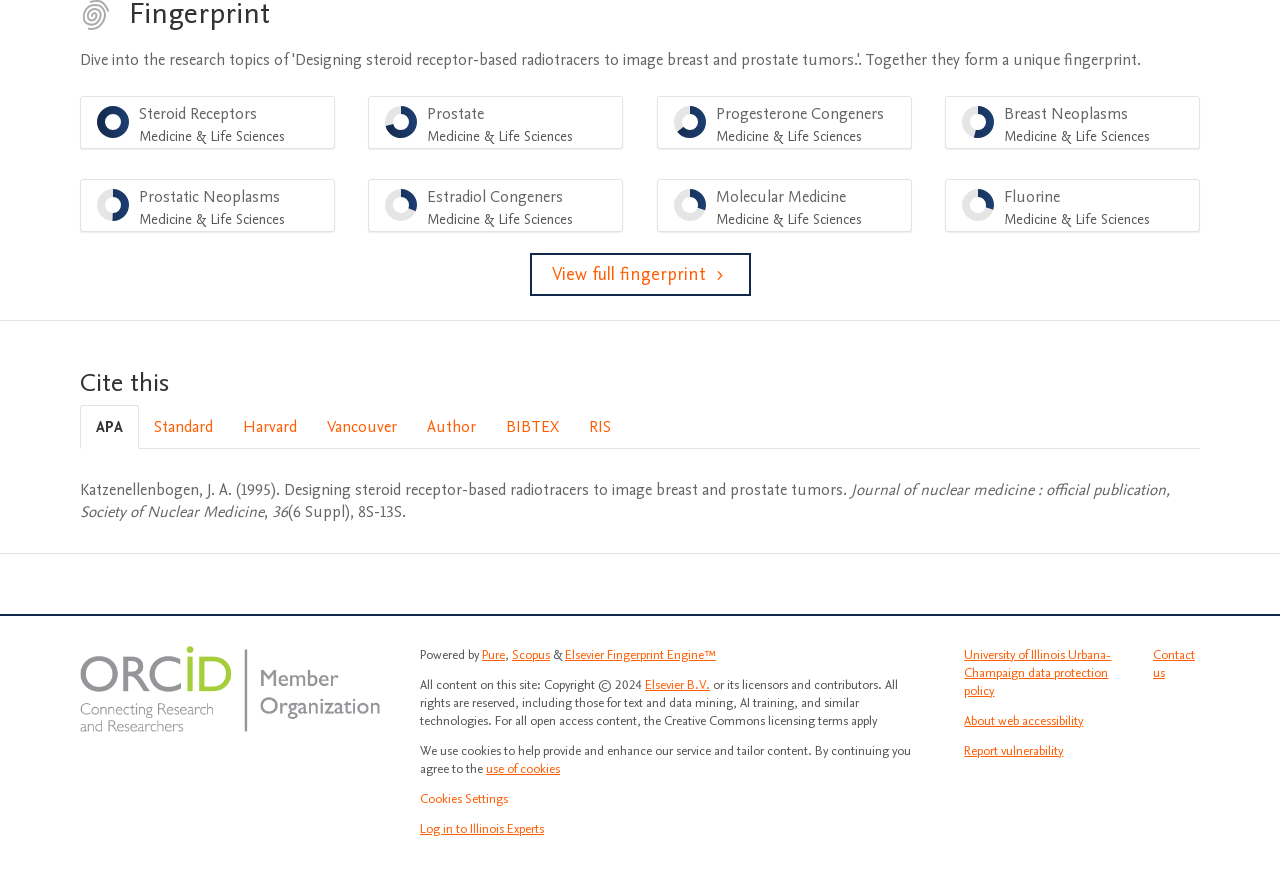Locate the UI element that matches the description Cookies Settings in the webpage screenshot. Return the bounding box coordinates in the format (top-left x, top-left y, bottom-right x, bottom-right y), with values ranging from 0 to 1.

[0.328, 0.9, 0.397, 0.918]